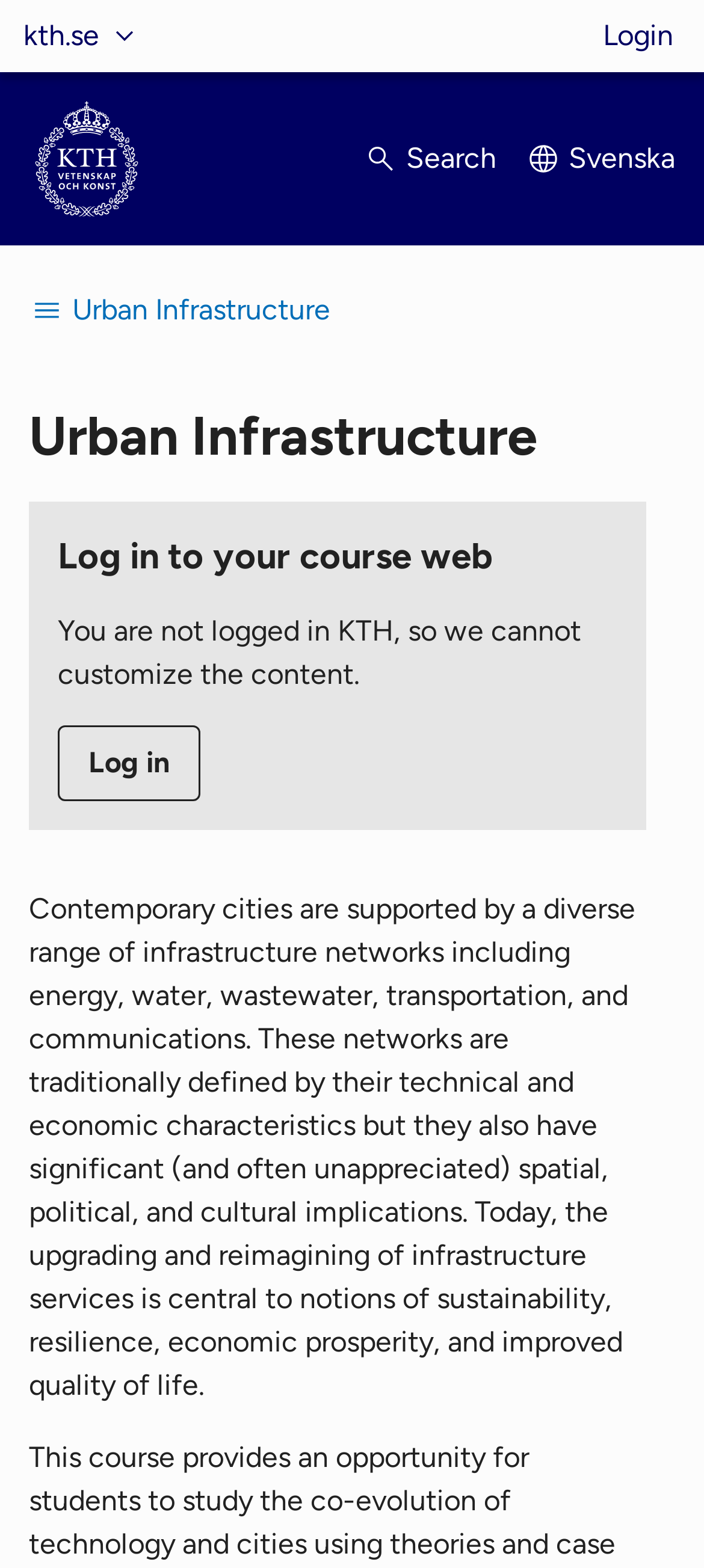Describe all visible elements and their arrangement on the webpage.

The webpage is about Urban Infrastructure (AG2141) at KTH. At the top left, there is a navigation menu labeled "Websites" with a button "kth.se" next to it. On the top right, there are two links, "Login" and an empty link. Below the empty link, there is a figure with an image that has a description "Till KTH:s startsida". 

In the middle of the top section, there is a search button. To its right, there is a button labeled "Svenska". Below the search button, there is a navigation menu labeled "Urban Infrastructure" with a button also labeled "Urban Infrastructure". 

The main content of the webpage starts with a heading "Urban Infrastructure" followed by another heading "Log in to your course web". Below these headings, there is a paragraph of text stating that the user is not logged in to KTH and therefore the content cannot be customized. Next to this text, there is a "Log in" button. 

Below this section, there is a long paragraph of text that describes the importance of infrastructure networks in contemporary cities, including their technical, economic, spatial, political, and cultural implications.